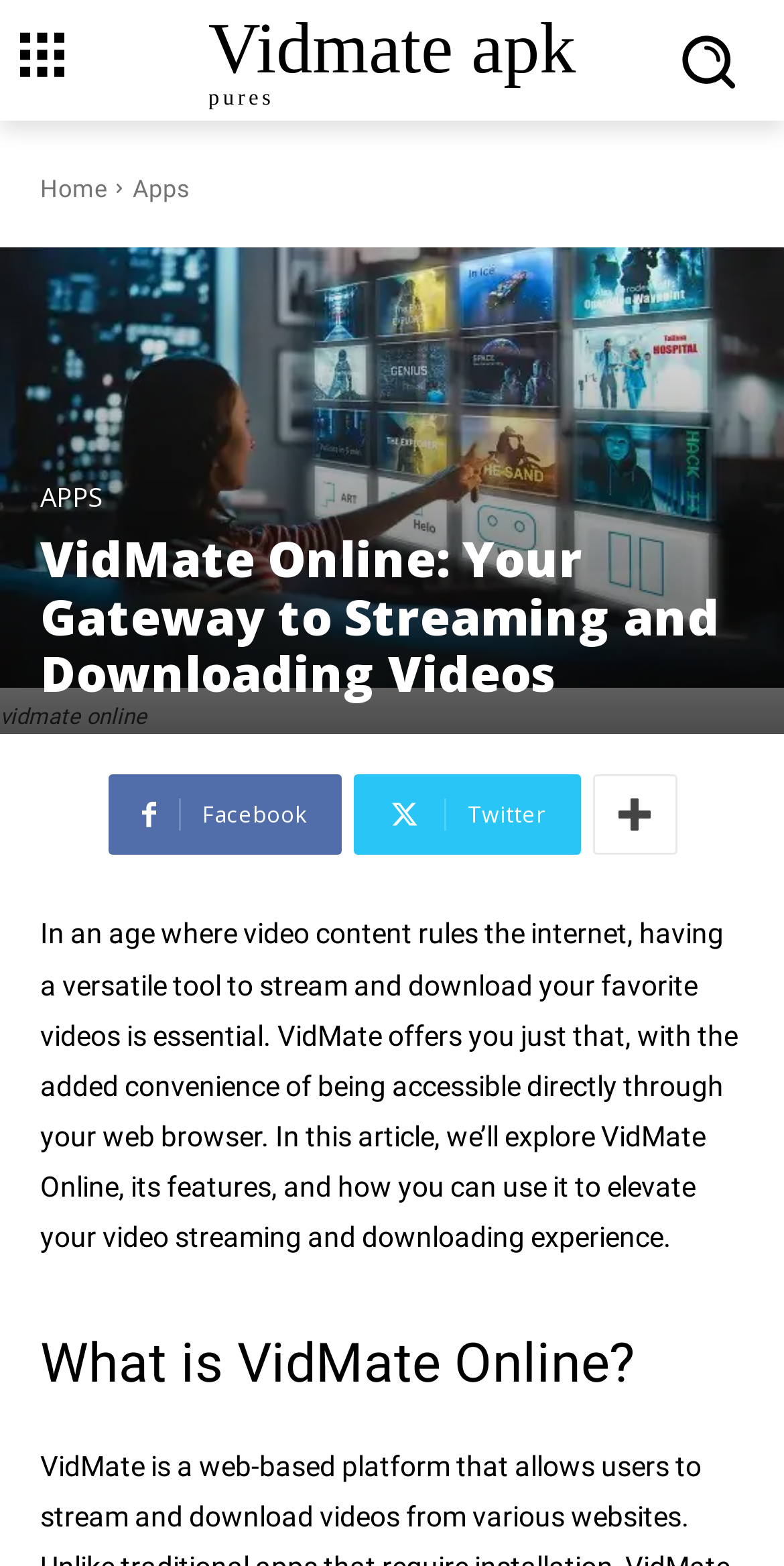How many social media links are present?
Using the image, answer in one word or phrase.

Three